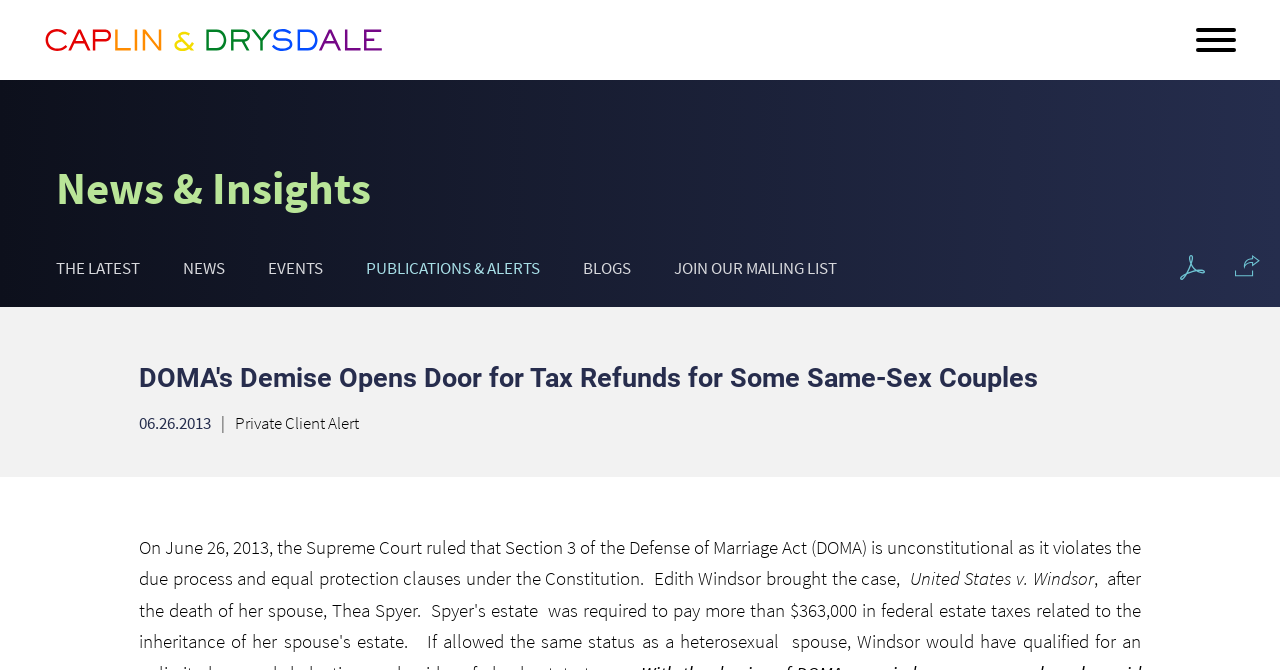Illustrate the webpage thoroughly, mentioning all important details.

The webpage is about Caplin & Drysdale Law Firm, which has been in operation since 1964. At the top left, there is a link to the law firm's name, accompanied by an image with the same name. Below this, there are three links: "Main Content", "Main Menu", and "Jump to Page", which are aligned horizontally.

On the top right, there is a button labeled "Menu" that controls the main navigation. Next to it, there are two icons: a PDF icon and a Share icon, both of which are accompanied by images.

The main content of the page is divided into two sections. The first section has a heading that reads "DOMA's Demise Opens Door for Tax Refunds for Some Same-Sex Couples". Below this heading, there is a date "06.26.2013" and a label "Private Client Alert". The main text of the article follows, which discusses the Supreme Court's ruling on the Defense of Marriage Act (DOMA) and its implications.

The second section is a list of links labeled "News & Insights", which includes "THE LATEST", "NEWS", "EVENTS", "PUBLICATIONS & ALERTS", "BLOGS", and "JOIN OUR MAILING LIST". These links are aligned horizontally and are positioned below the main article.